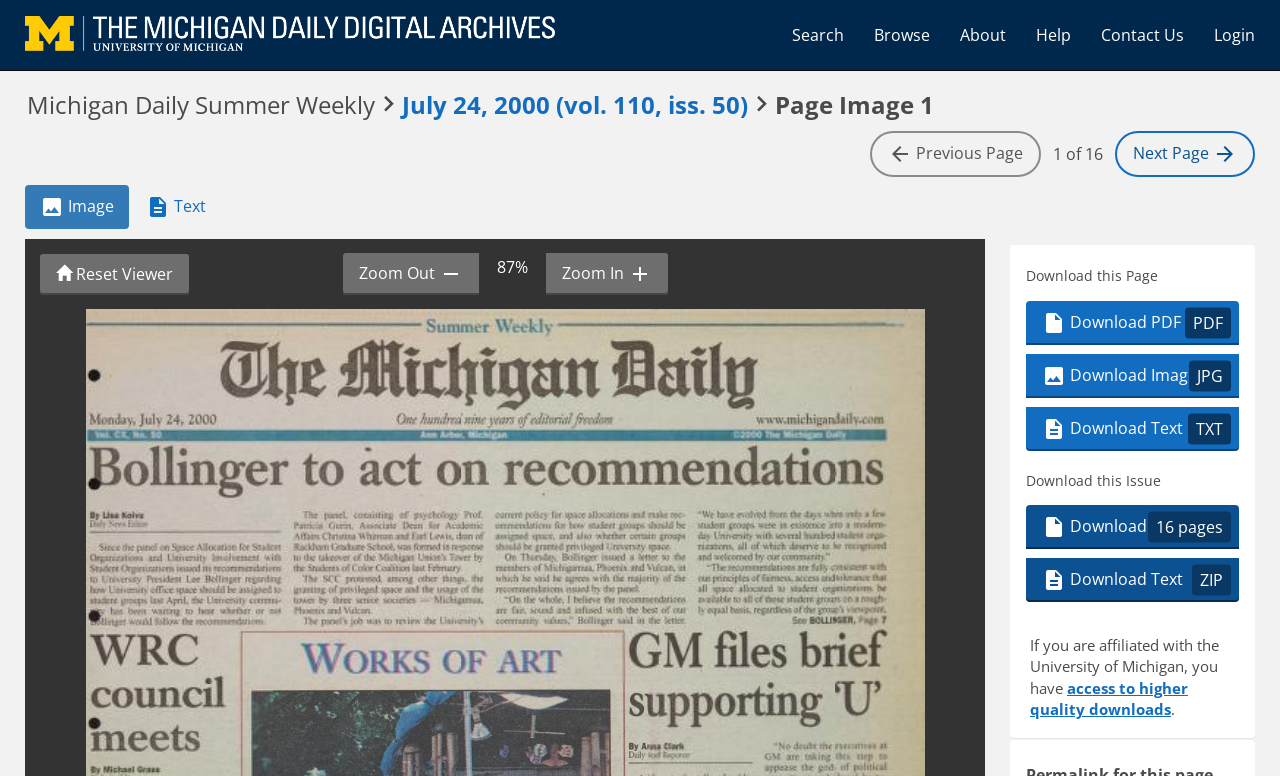Consider the image and give a detailed and elaborate answer to the question: 
What are the available download formats for this page?

I found the answer by looking at the download options provided under 'Download this Page' section, which includes PDF, JPG, and TXT formats.